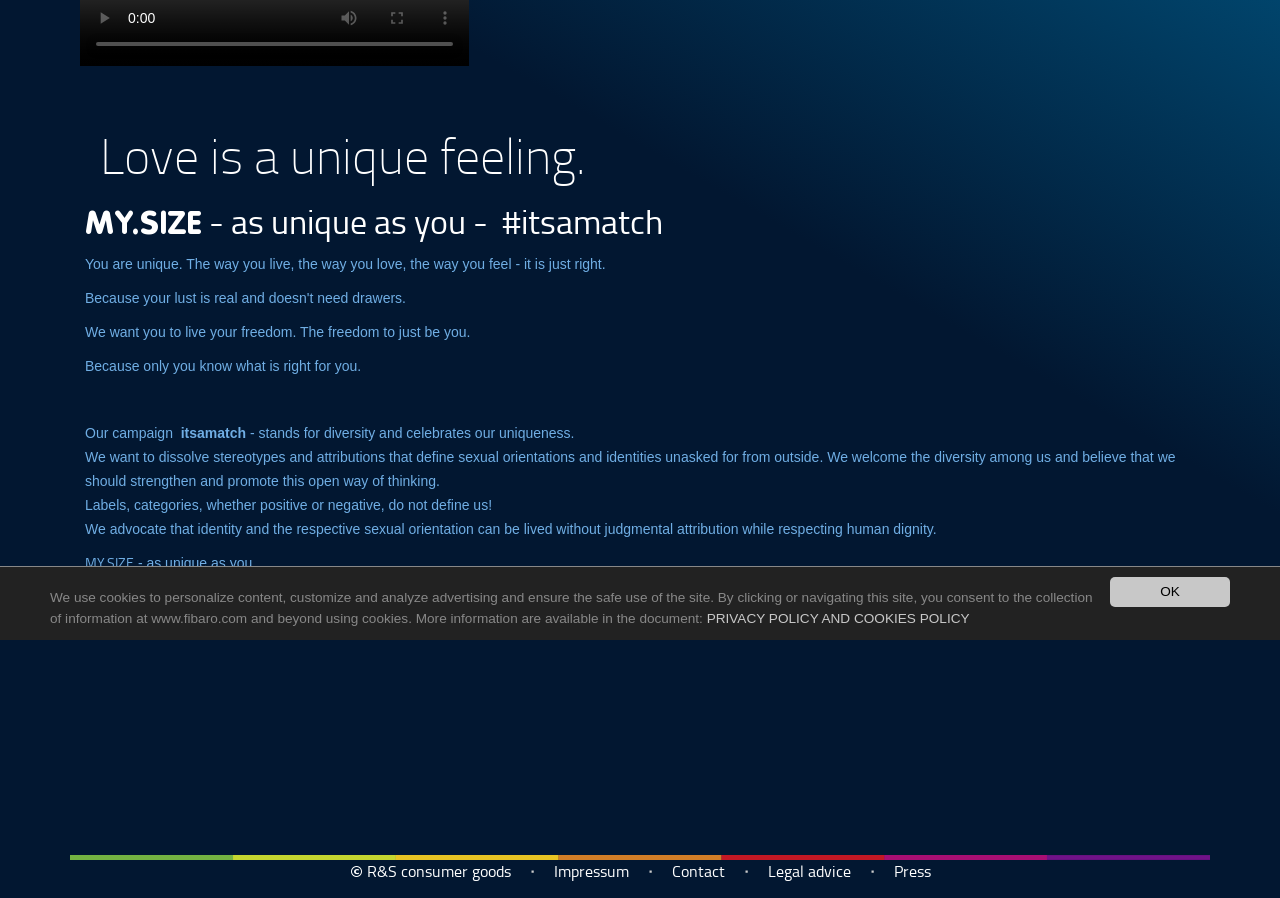Identify the bounding box coordinates of the HTML element based on this description: "OK".

[0.867, 0.643, 0.961, 0.675]